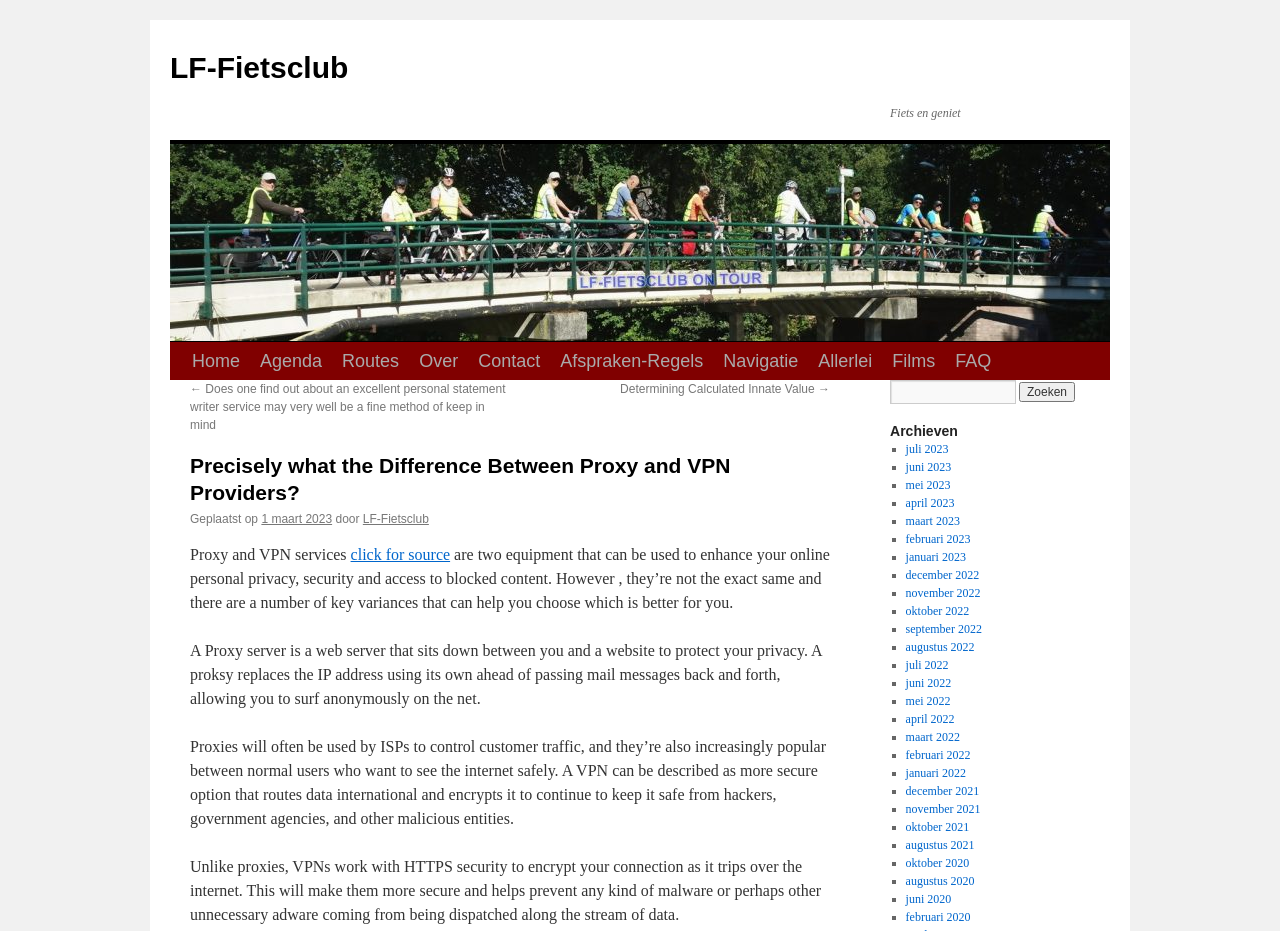Locate the bounding box coordinates of the element that should be clicked to fulfill the instruction: "Search for something".

[0.695, 0.408, 0.852, 0.434]